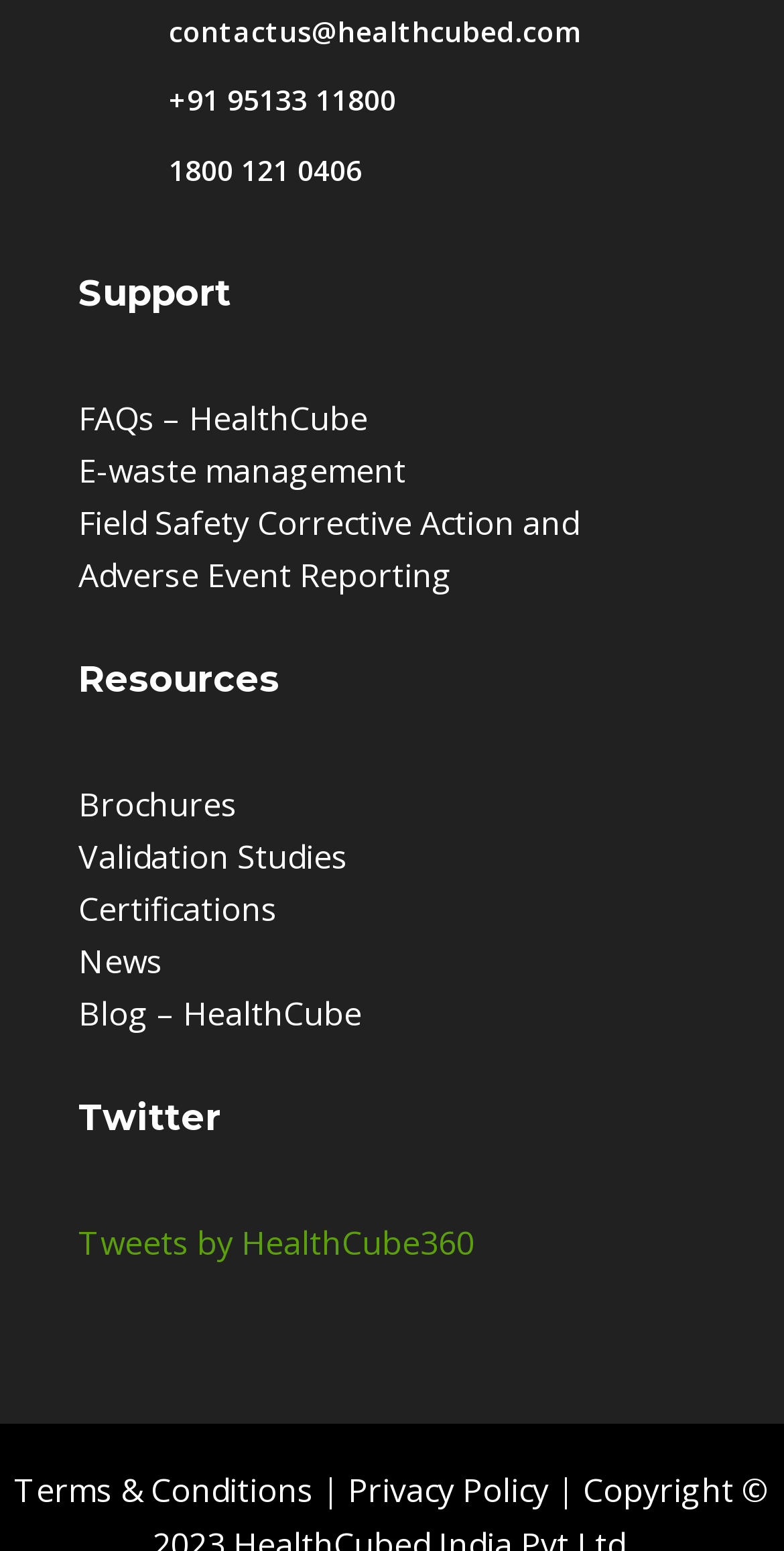Provide the bounding box coordinates for the area that should be clicked to complete the instruction: "read terms and conditions".

[0.018, 0.946, 0.4, 0.974]